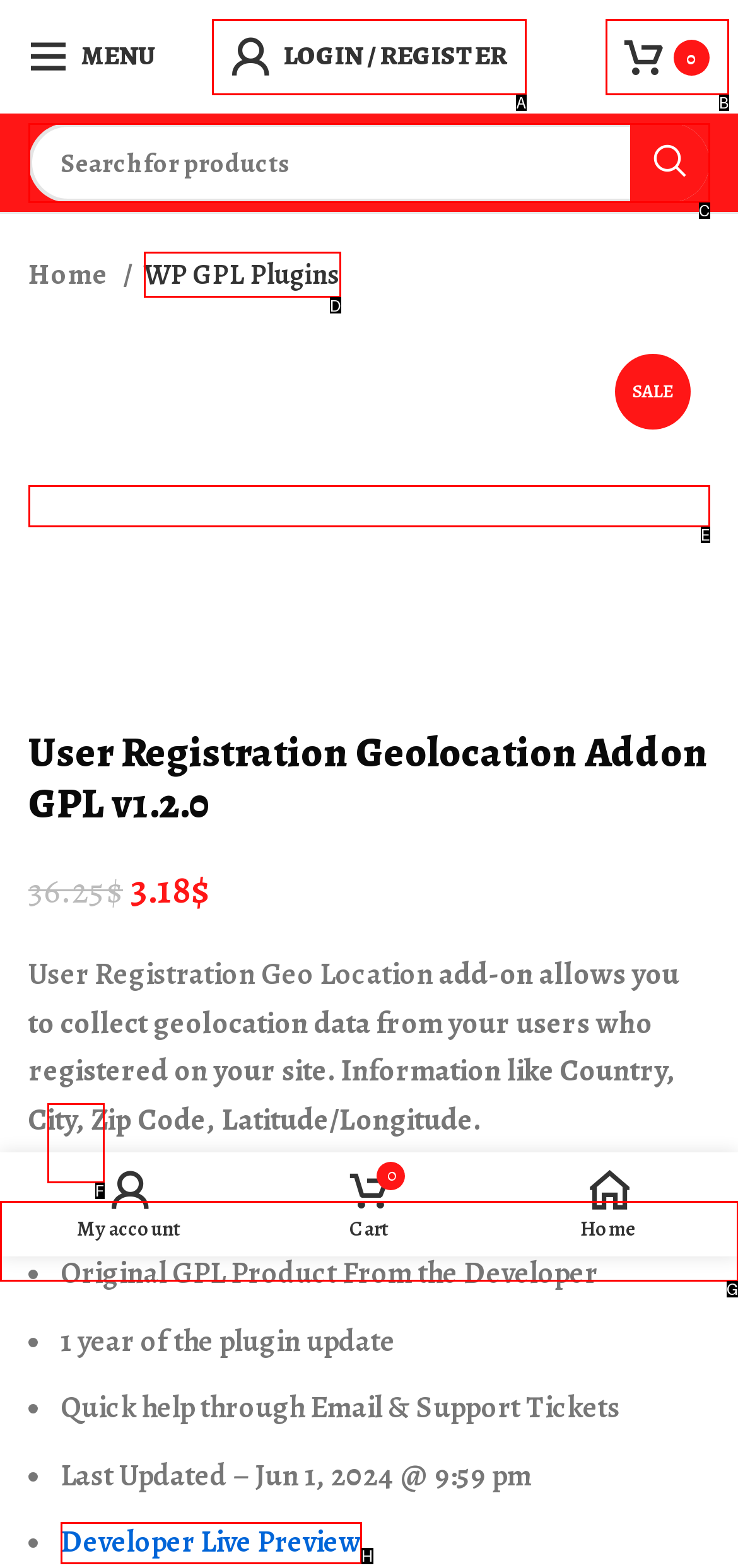To achieve the task: Open menu, indicate the letter of the correct choice from the provided options.

None